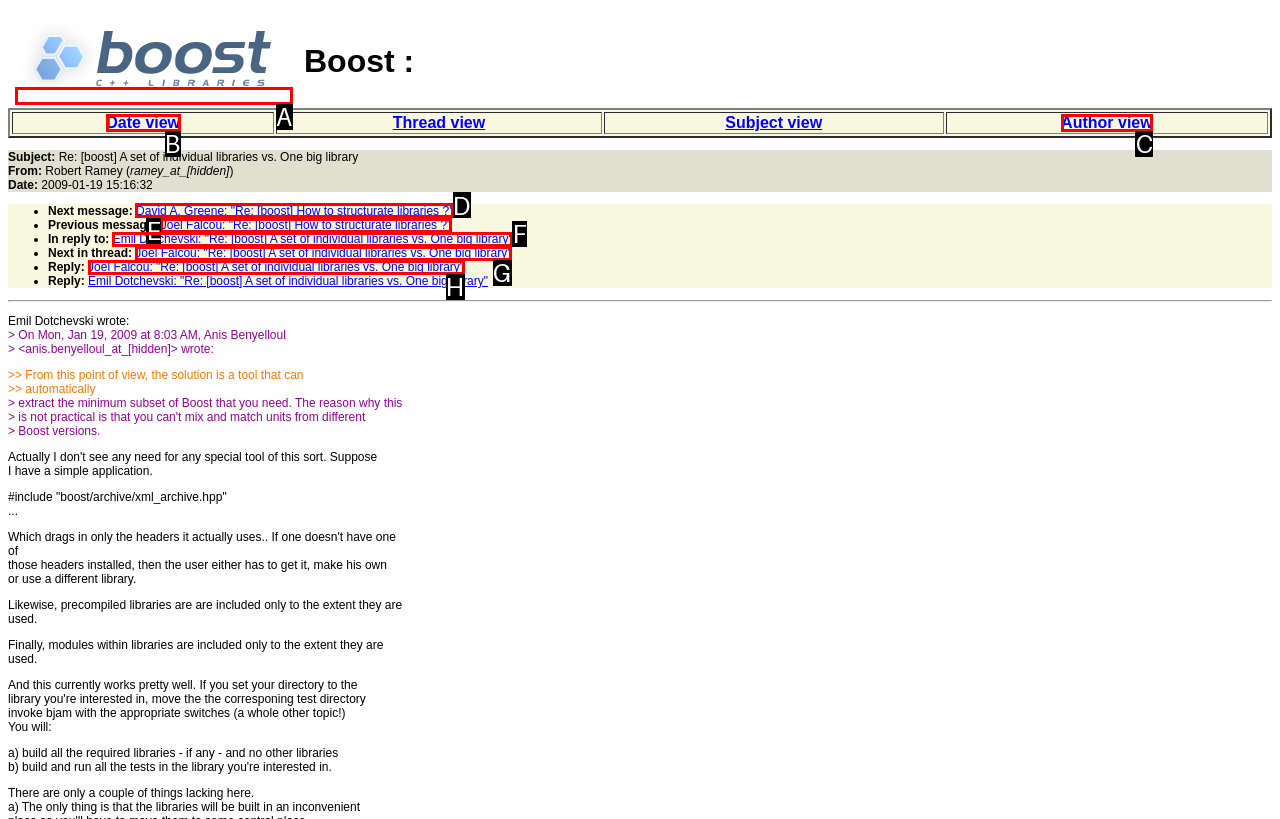What option should you select to complete this task: Click the 'Next message' link? Indicate your answer by providing the letter only.

D